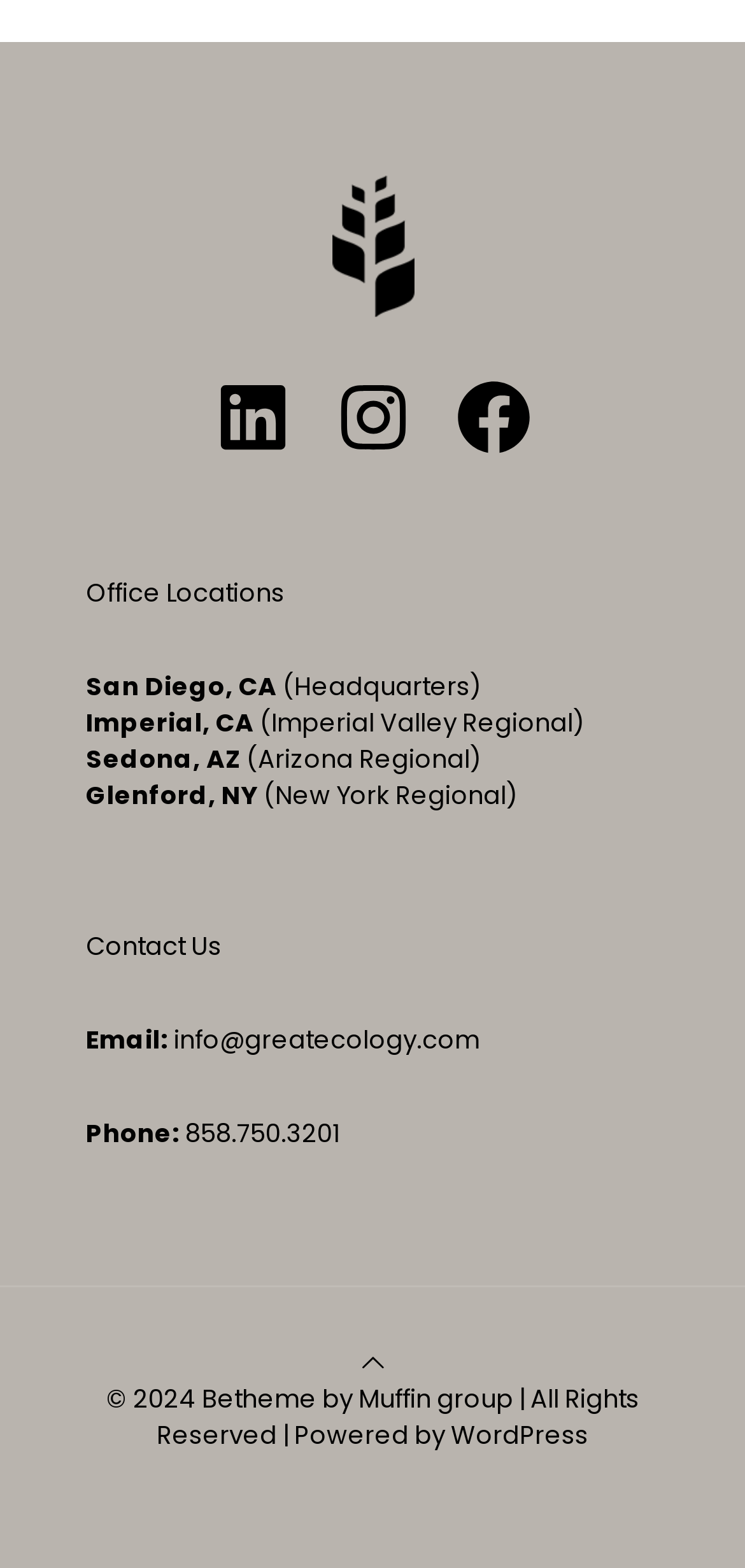Give a one-word or short phrase answer to the question: 
What is the email address provided?

info@greatecology.com